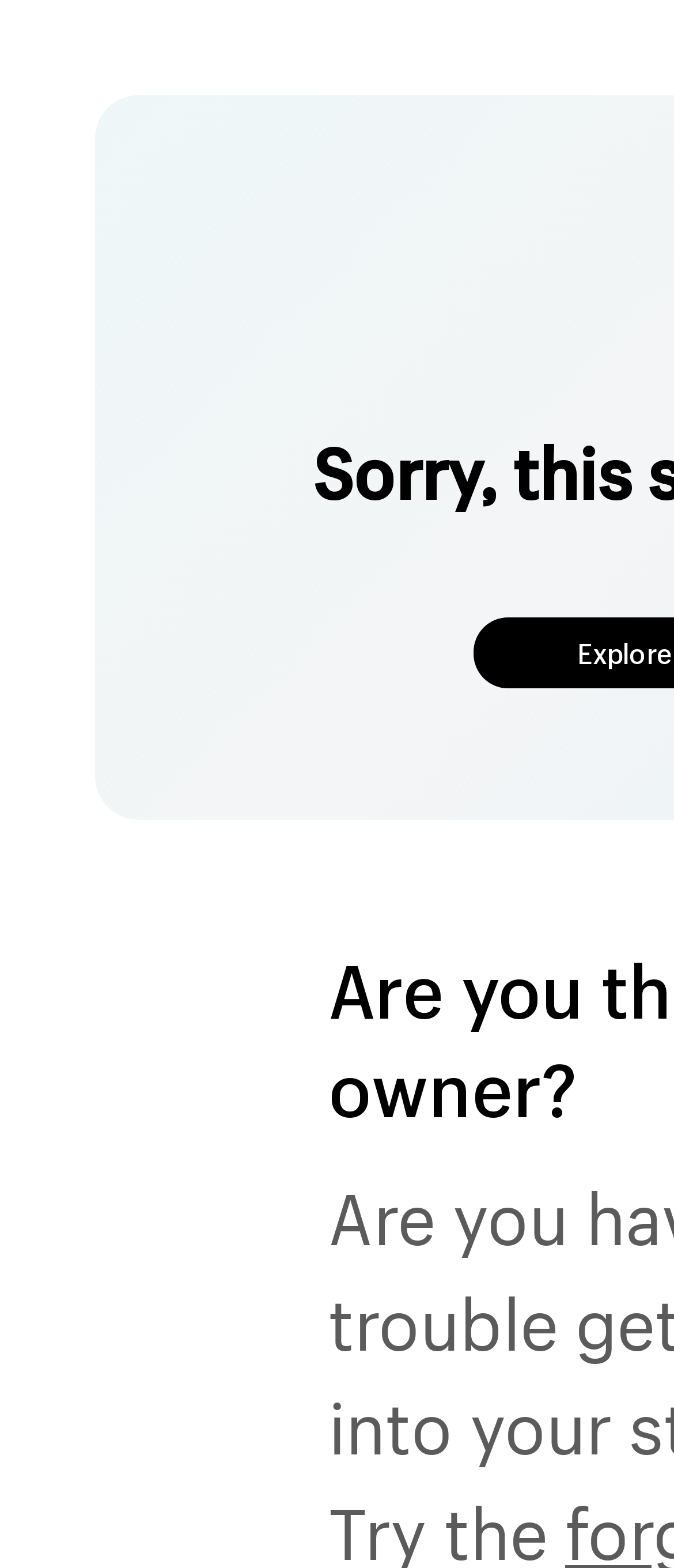Find the headline of the webpage and generate its text content.

Sorry, this store is currently unavailable.